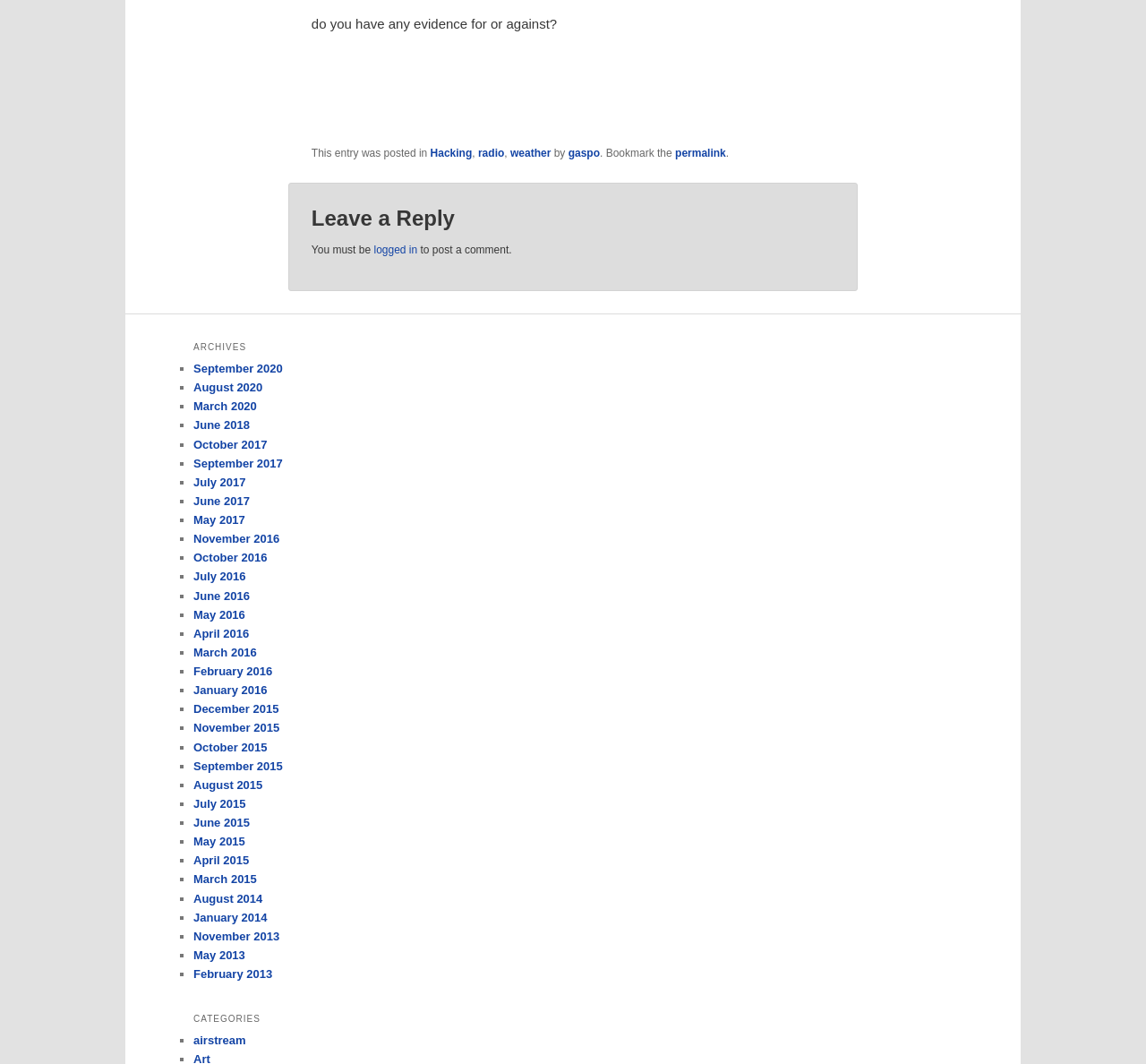How many months are listed in the archives?
Provide an in-depth and detailed explanation in response to the question.

The archives section lists months from September 2020 to November 2013, which is a total of 24 months.